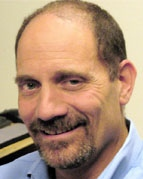Please provide a detailed answer to the question below based on the screenshot: 
How long did Dr. Taube serve on the APA Ethics Appeals Panel?

According to the caption, Dr. Taube served on the APA Ethics Appeals Panel for two decades, indicating that he was a member of this panel for a period of twenty years.